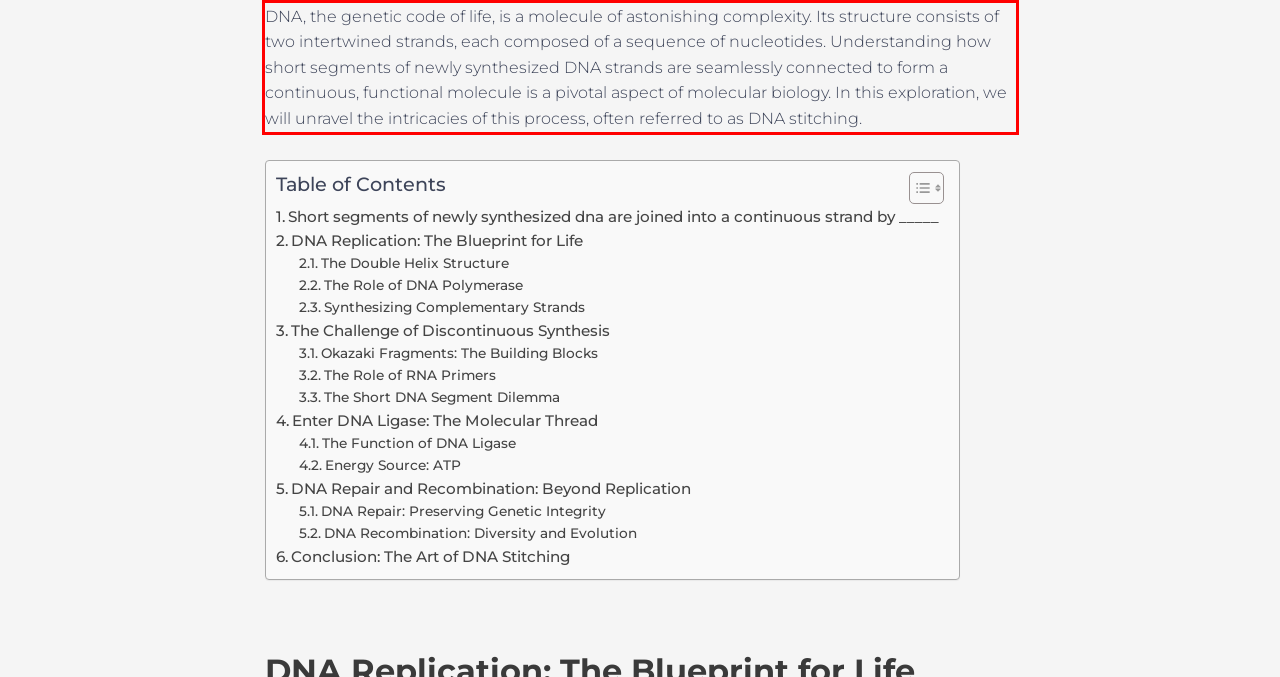Look at the provided screenshot of the webpage and perform OCR on the text within the red bounding box.

DNA, the genetic code of life, is a molecule of astonishing complexity. Its structure consists of two intertwined strands, each composed of a sequence of nucleotides. Understanding how short segments of newly synthesized DNA strands are seamlessly connected to form a continuous, functional molecule is a pivotal aspect of molecular biology. In this exploration, we will unravel the intricacies of this process, often referred to as DNA stitching.